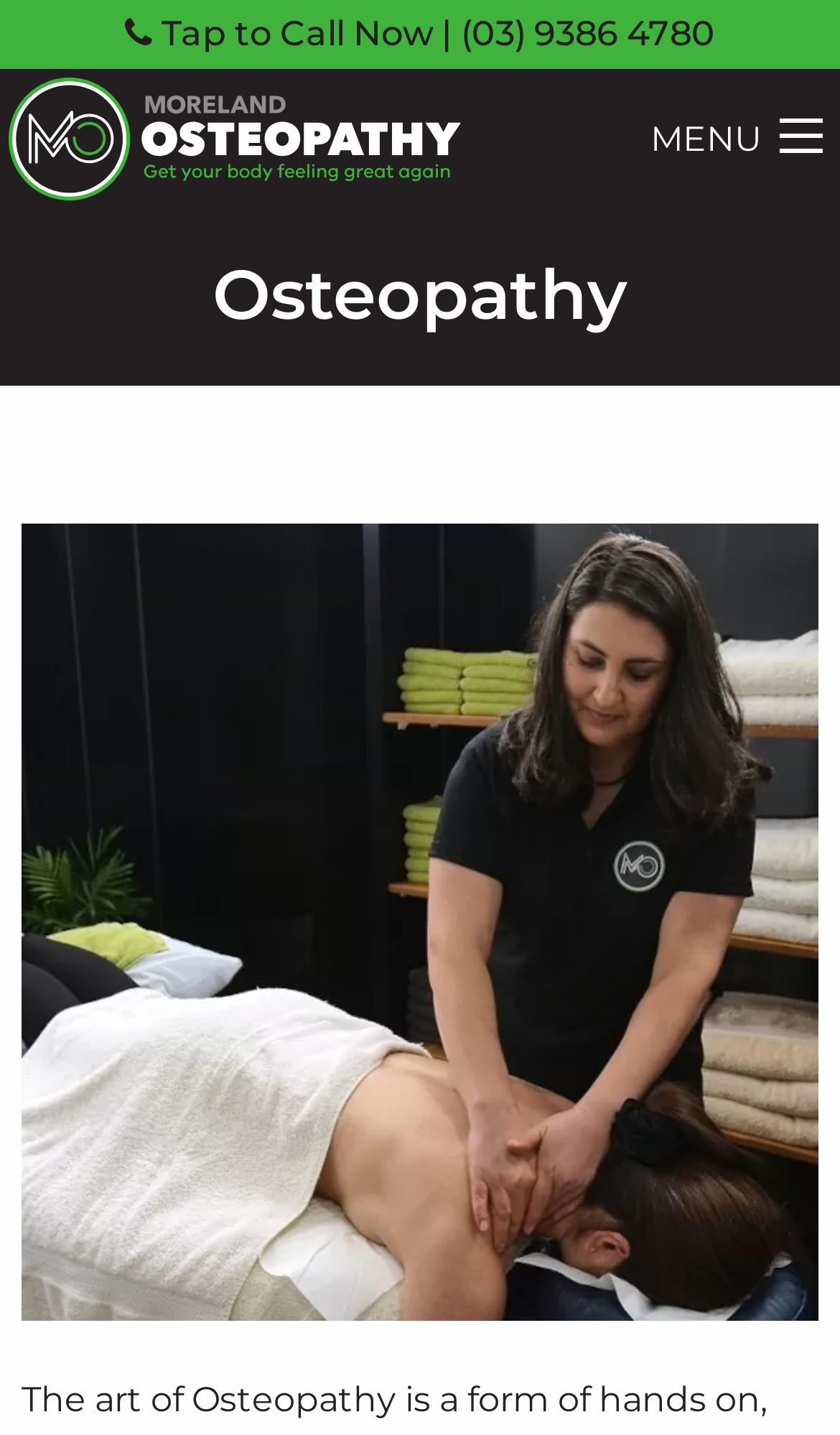How many people are visible in the image of osteopathy treatment?
Kindly give a detailed and elaborate answer to the question.

The image of osteopathy treatment is located in the middle of the webpage and shows Dr Sofie performing an osteopathy treatment in Coburg Victoria. By looking at the image, we can see that there are two people visible in the image.